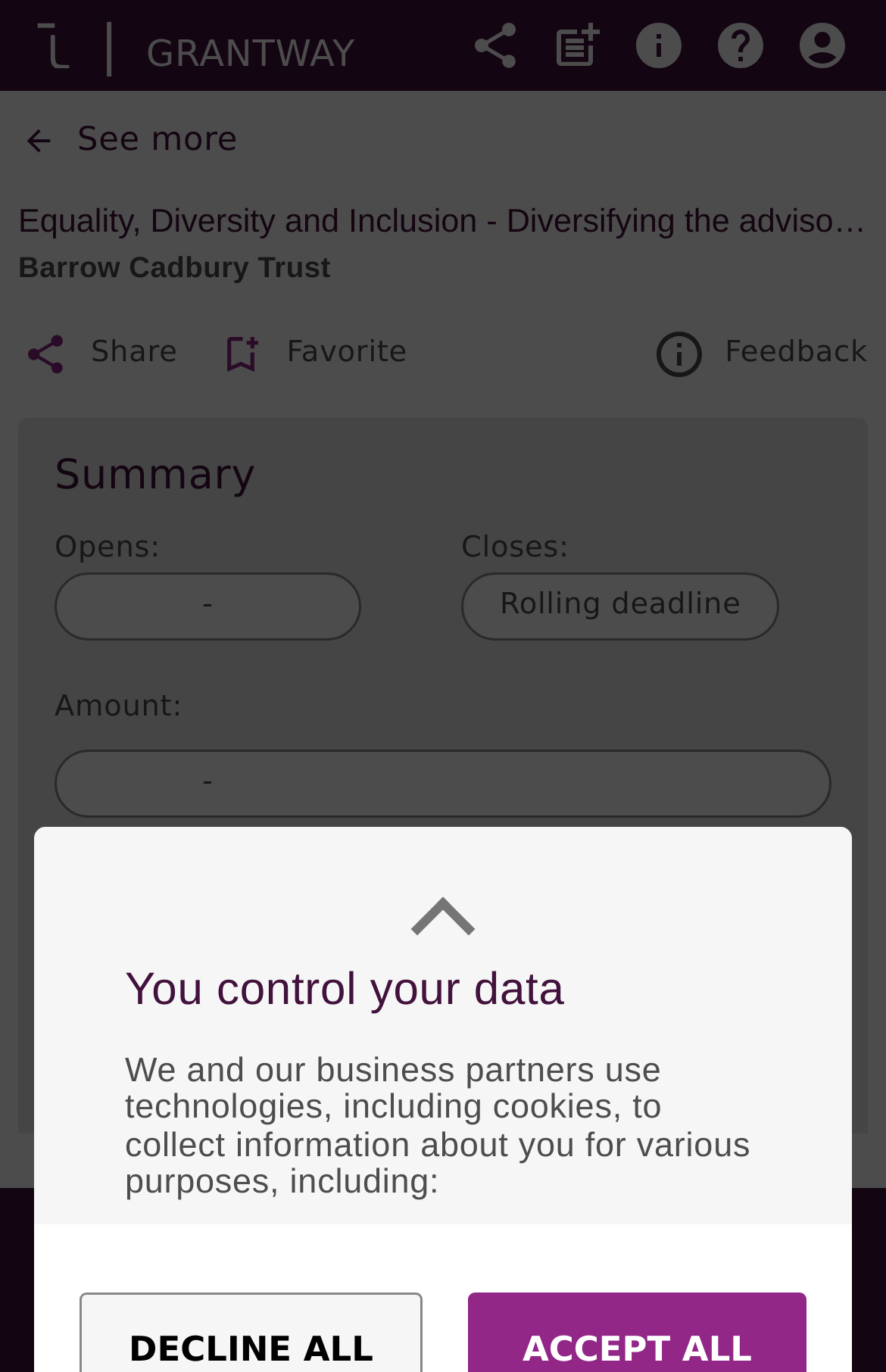Please determine the bounding box coordinates of the element's region to click for the following instruction: "Click the 'Share' button".

[0.103, 0.245, 0.2, 0.27]